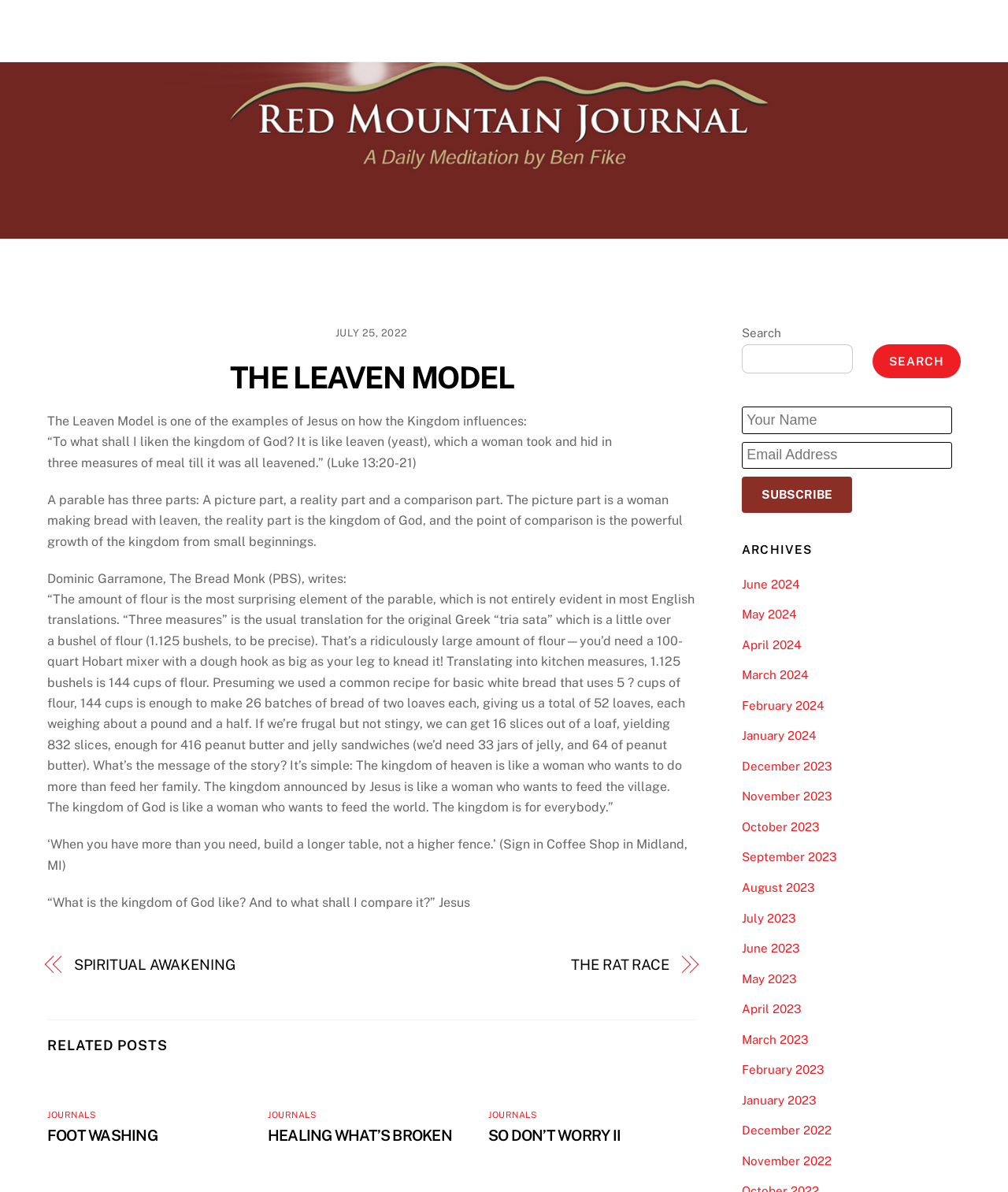Locate the bounding box coordinates of the area you need to click to fulfill this instruction: 'Subscribe to the newsletter'. The coordinates must be in the form of four float numbers ranging from 0 to 1: [left, top, right, bottom].

[0.736, 0.4, 0.845, 0.43]